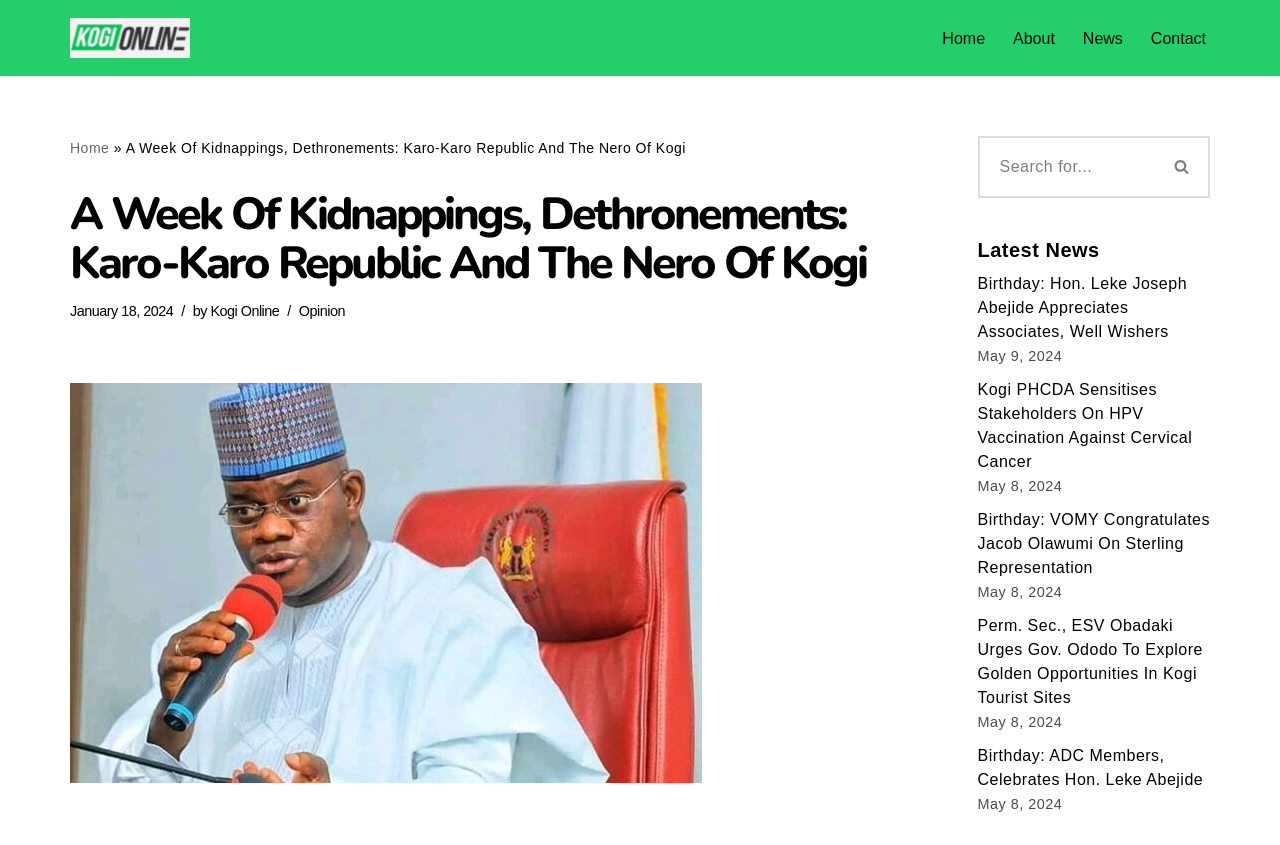Provide a one-word or brief phrase answer to the question:
What is the category of the article 'A Week Of Kidnappings, Dethronements: Karo-Karo Republic And The Nero Of Kogi'?

Opinion